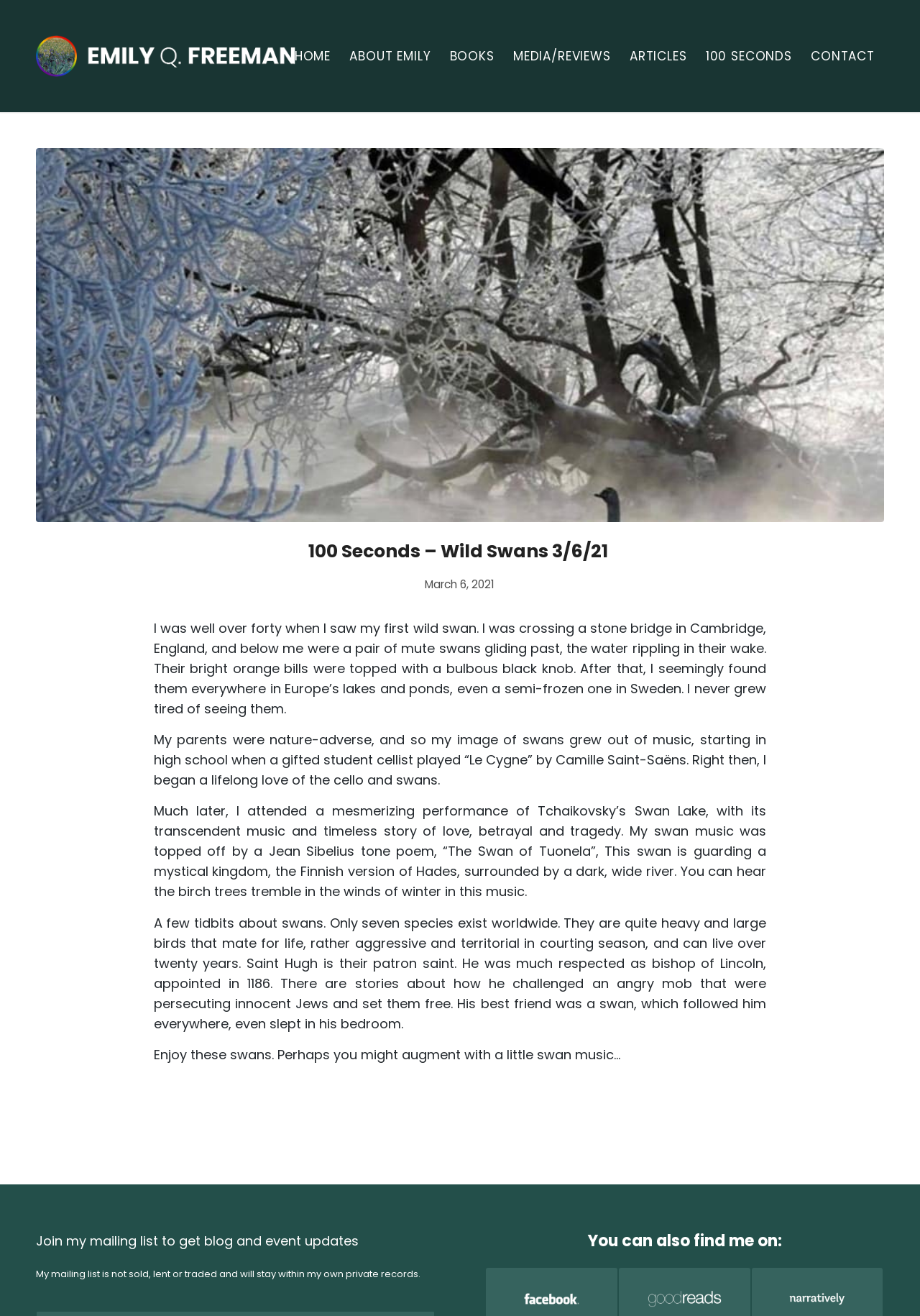Please identify the bounding box coordinates of the element I need to click to follow this instruction: "Explore the '100 SECONDS' section".

[0.757, 0.0, 0.871, 0.085]